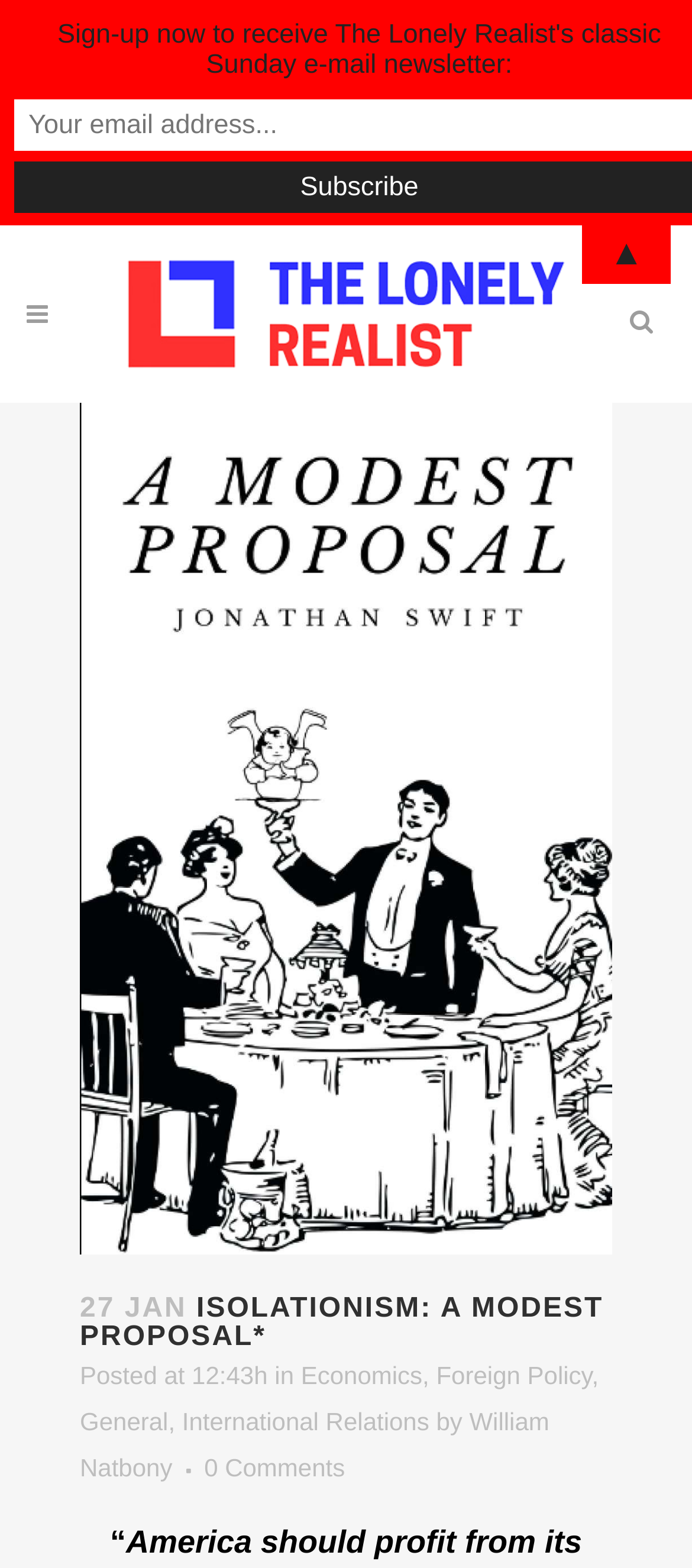Kindly determine the bounding box coordinates of the area that needs to be clicked to fulfill this instruction: "View posts in Economics category".

[0.435, 0.868, 0.61, 0.886]